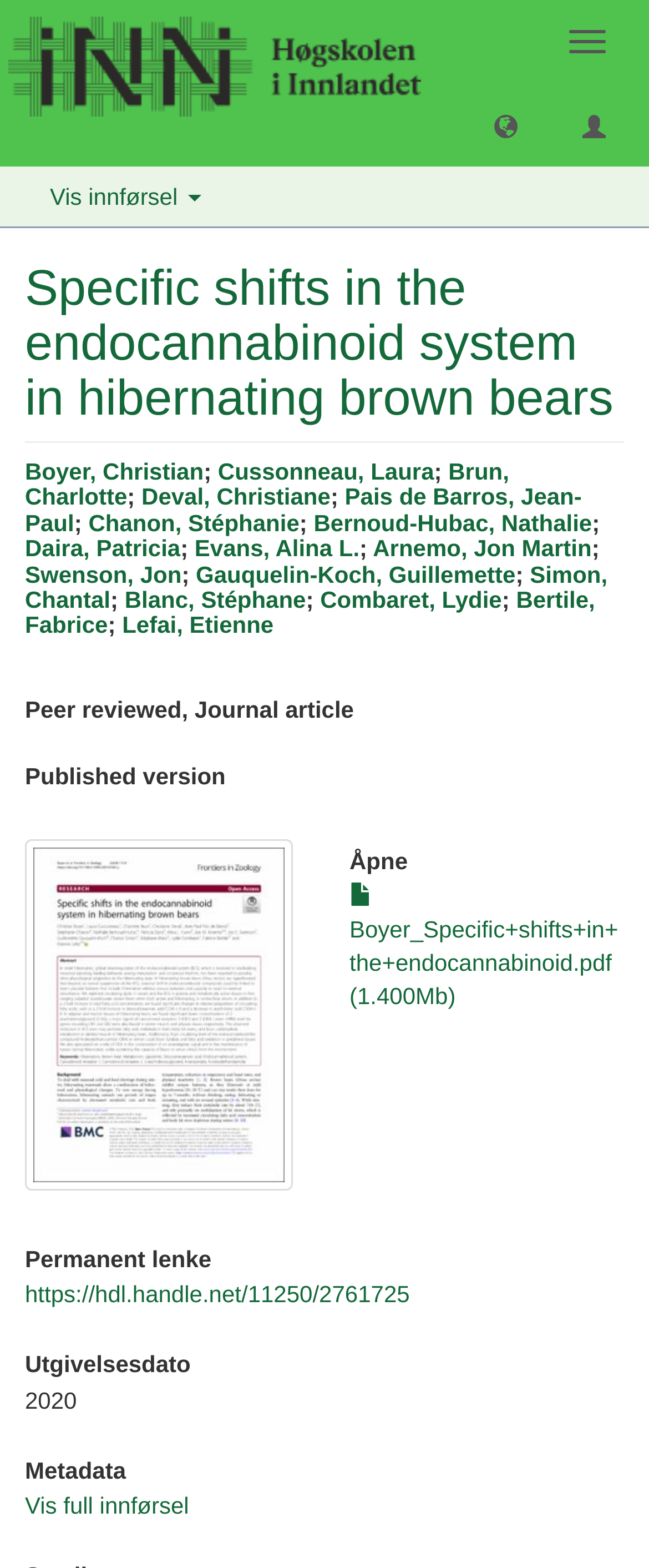Who are the authors of the article?
Answer the question with as much detail as you can, using the image as a reference.

I found the authors of the article by looking at the list of links under the heading 'Specific shifts in the endocannabinoid system in hibernating brown bears'. The links are labeled with the names of the authors, such as 'Boyer, Christian', 'Cussonneau, Laura', and so on.